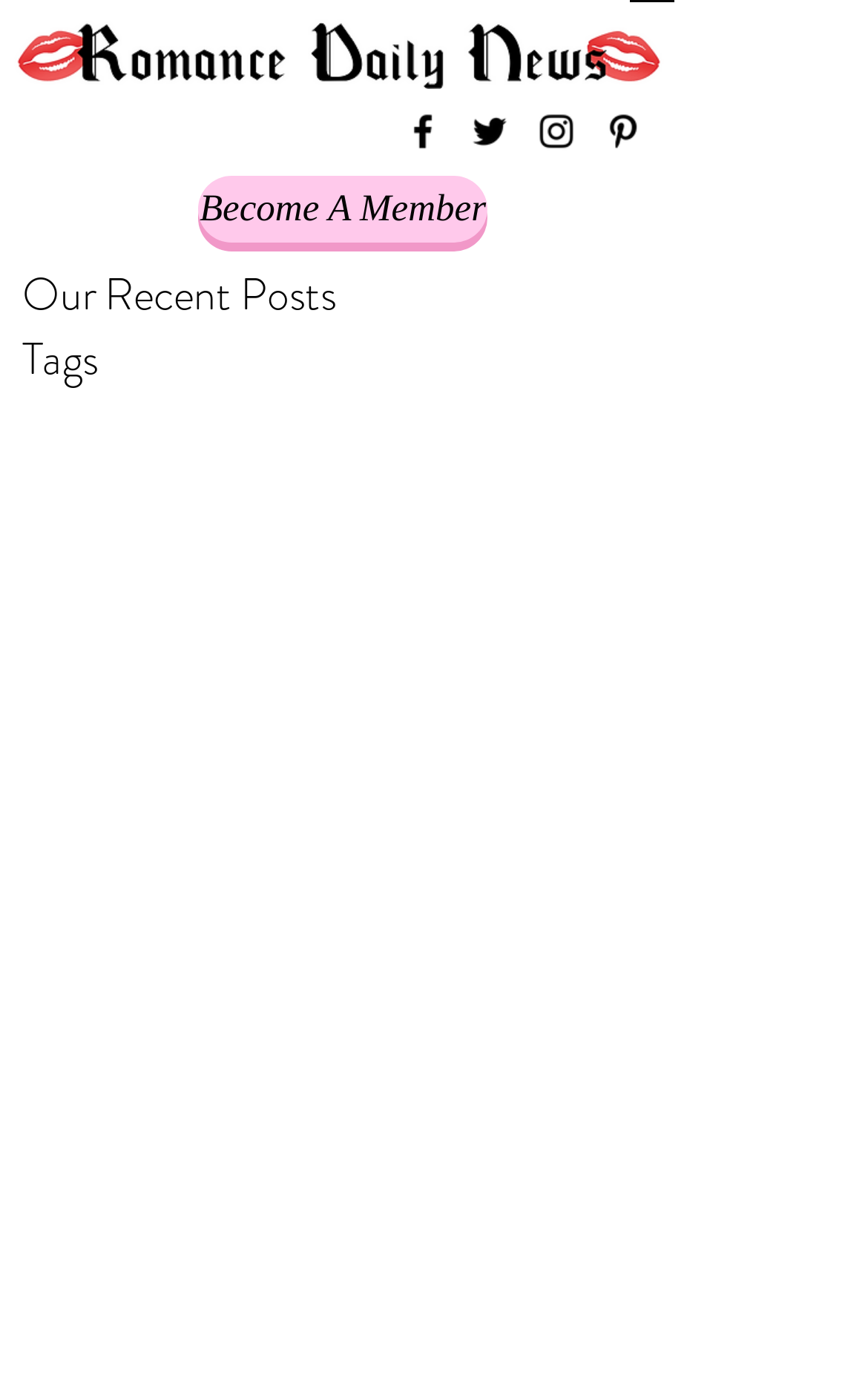Provide a one-word or short-phrase response to the question:
What section is below the 'Our Recent Posts' heading?

Tags